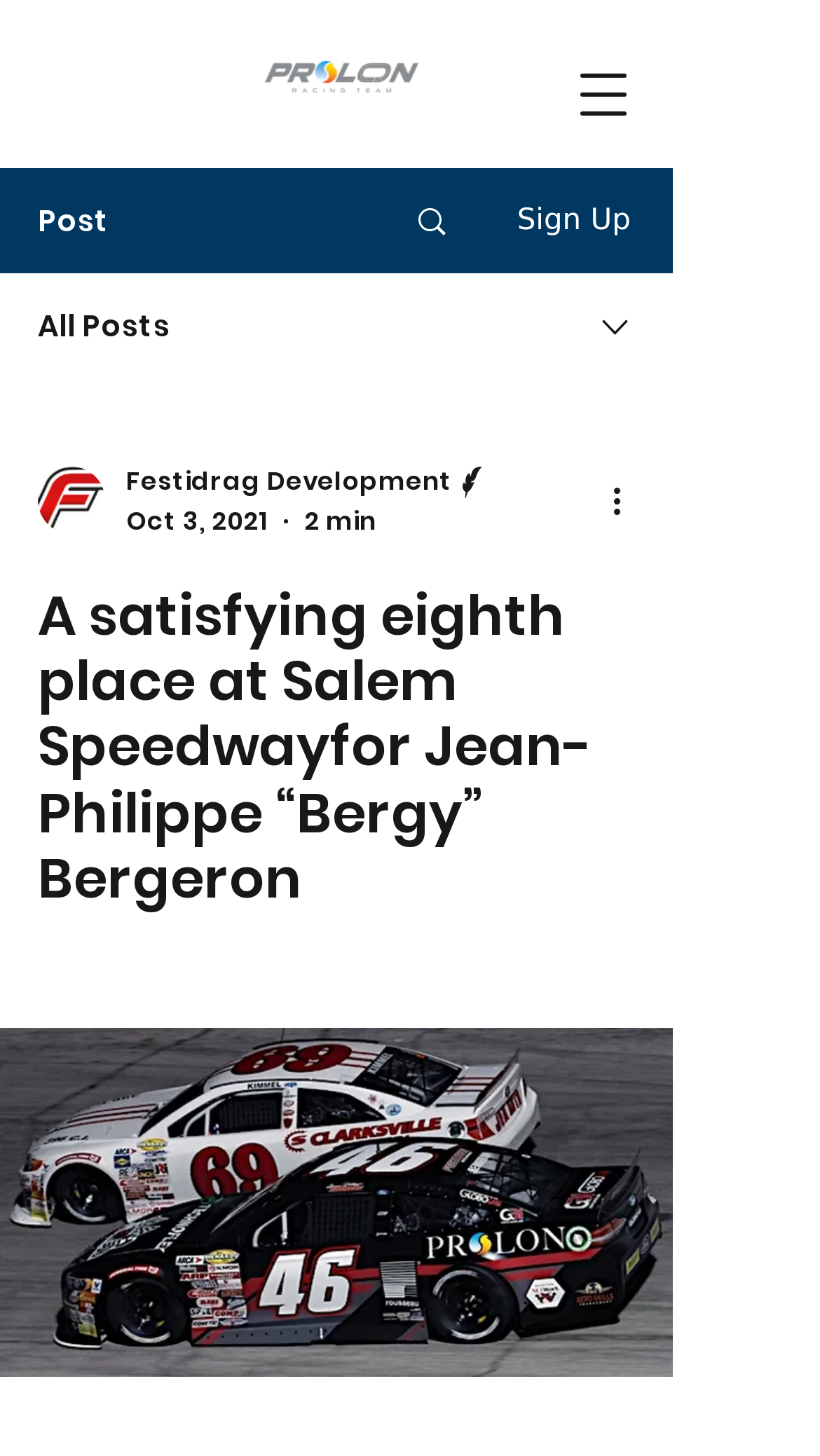Given the element description: "Search", predict the bounding box coordinates of the UI element it refers to, using four float numbers between 0 and 1, i.e., [left, top, right, bottom].

[0.466, 0.117, 0.589, 0.186]